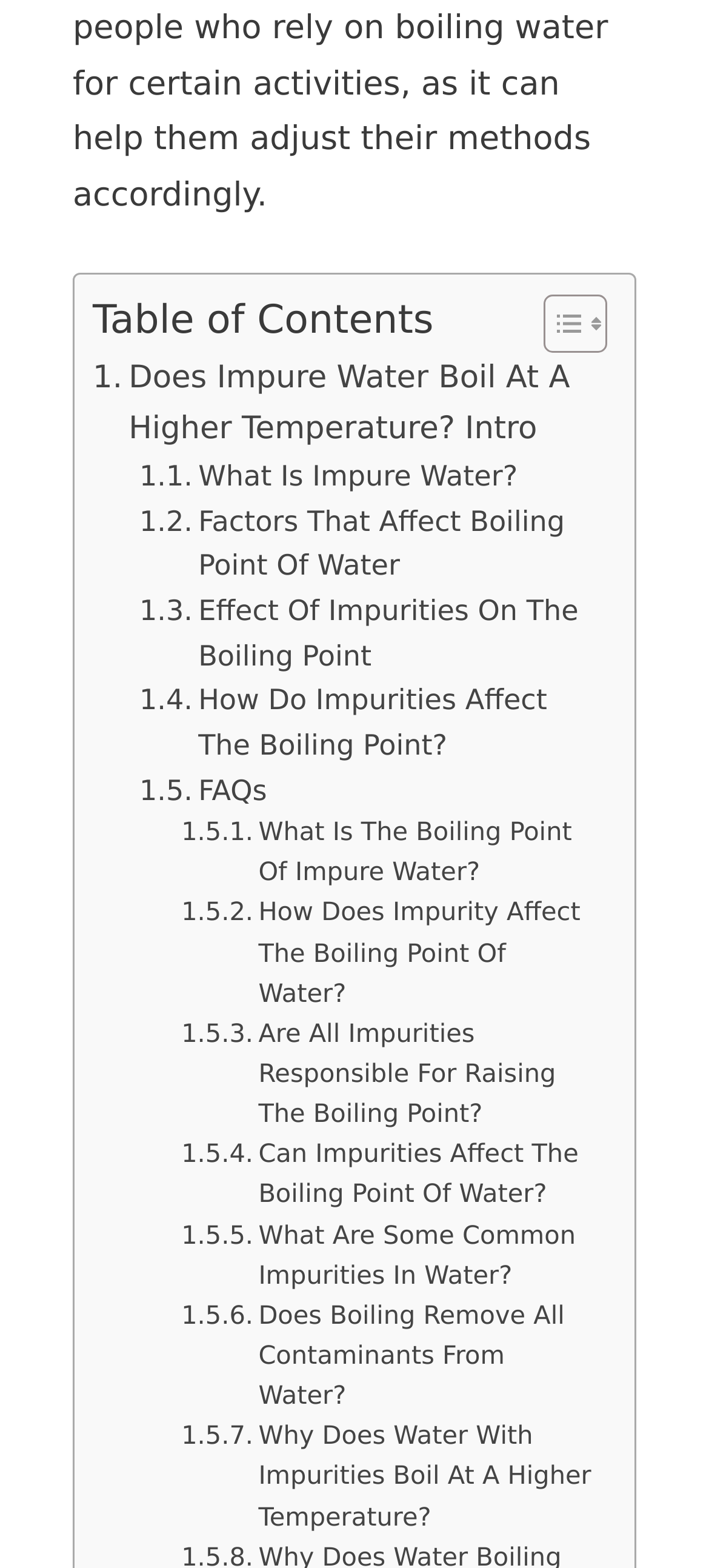Can you specify the bounding box coordinates for the region that should be clicked to fulfill this instruction: "Read about Does Impure Water Boil At A Higher Temperature?".

[0.131, 0.227, 0.844, 0.29]